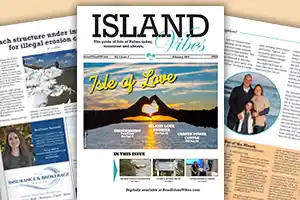Provide a short answer using a single word or phrase for the following question: 
What type of content does the publication feature?

Local stories and features